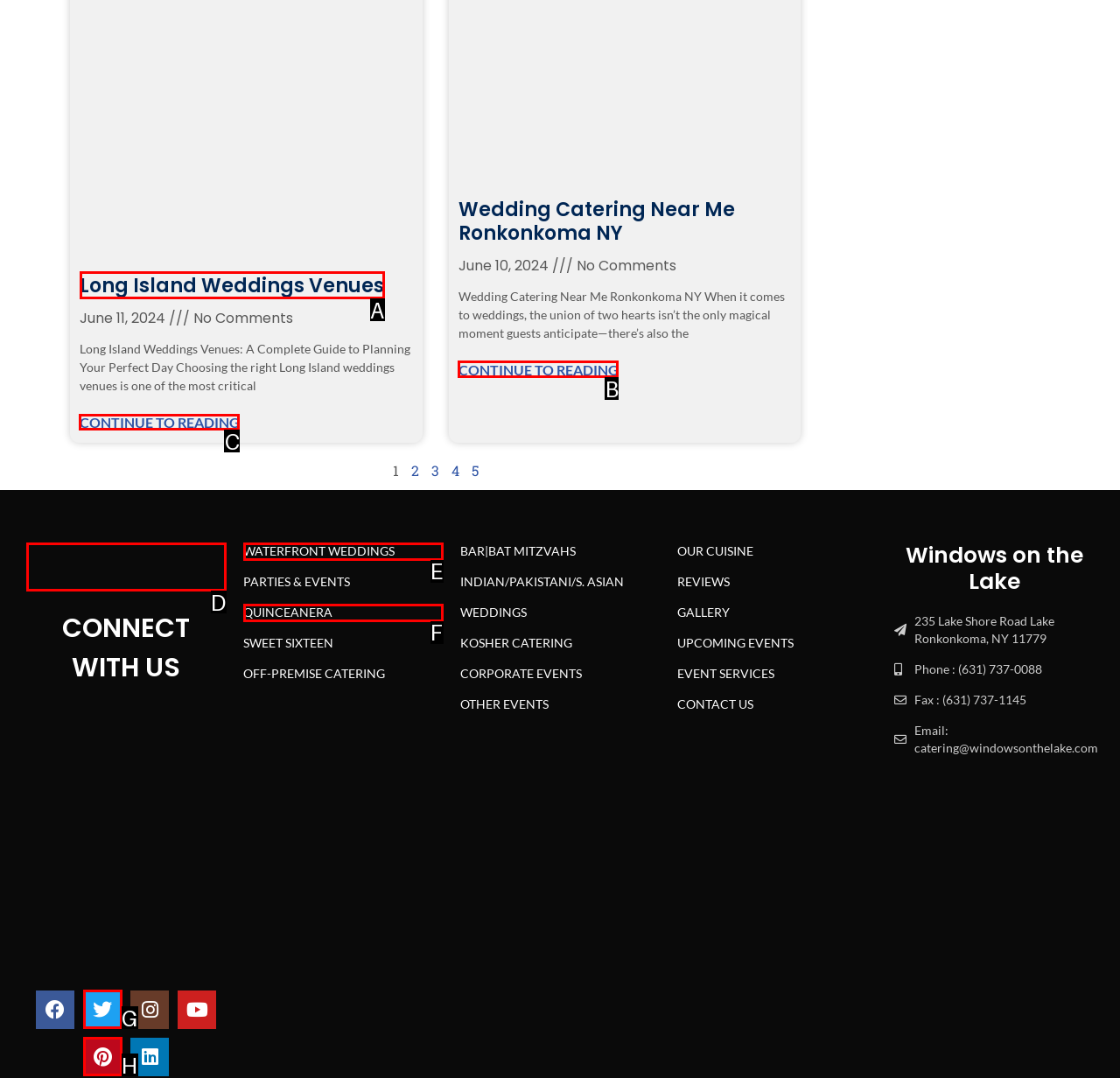Pick the option that should be clicked to perform the following task: Read more about Long Island Weddings Venues
Answer with the letter of the selected option from the available choices.

C